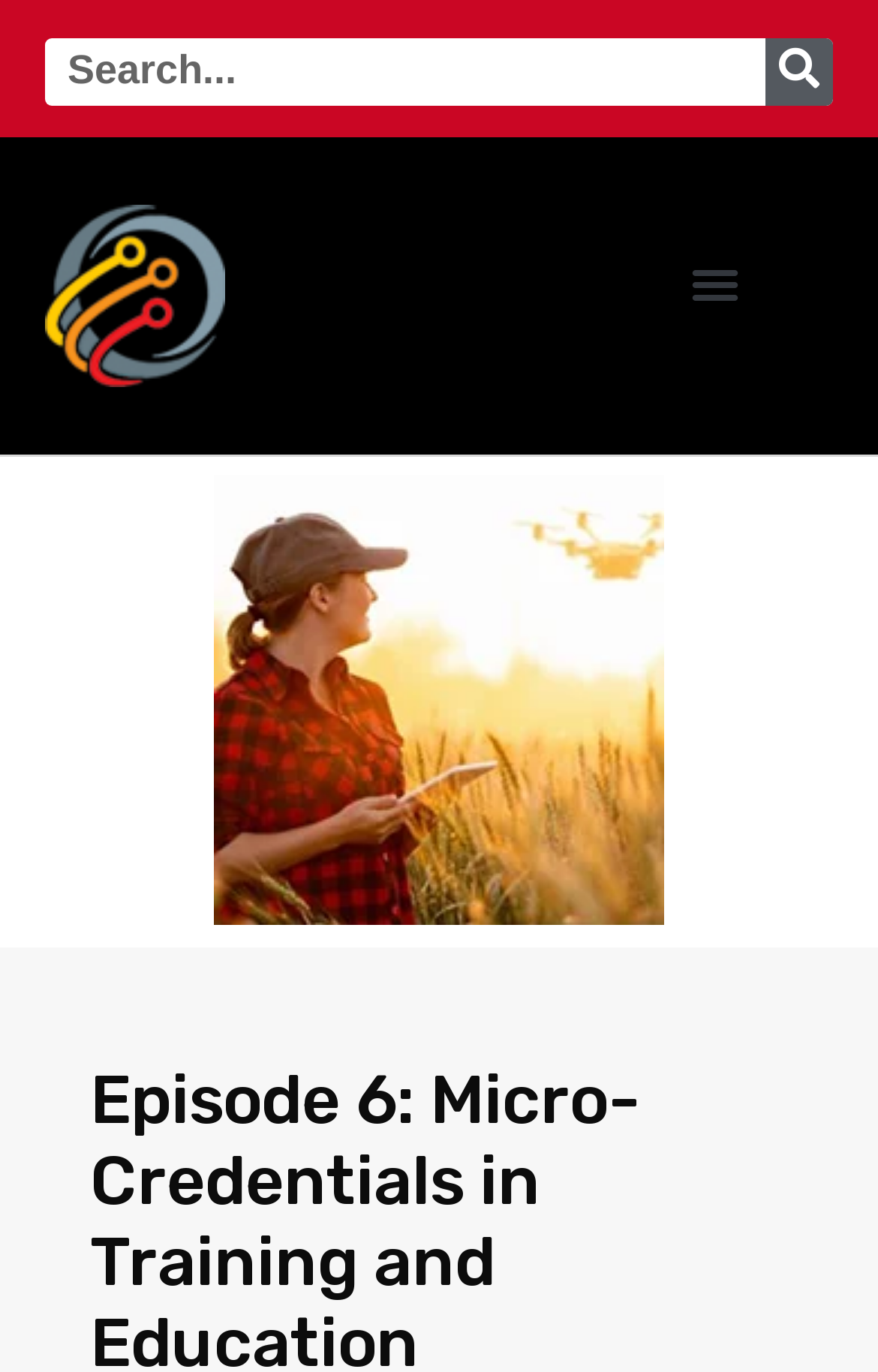What is the theme of the webpage?
Using the image as a reference, answer with just one word or a short phrase.

Future of work